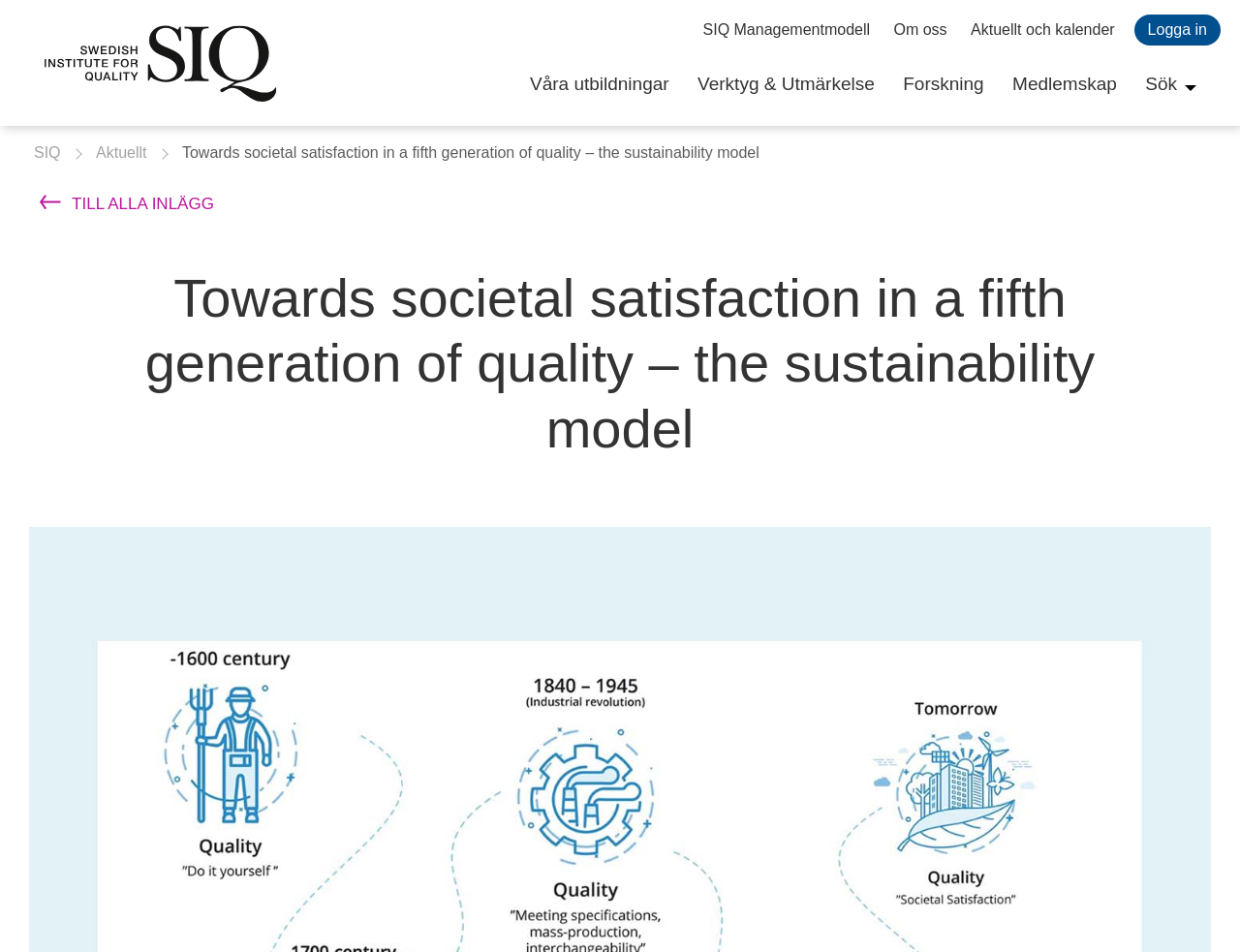Identify the bounding box of the UI component described as: "Till alla inlägg".

[0.012, 0.189, 0.173, 0.238]